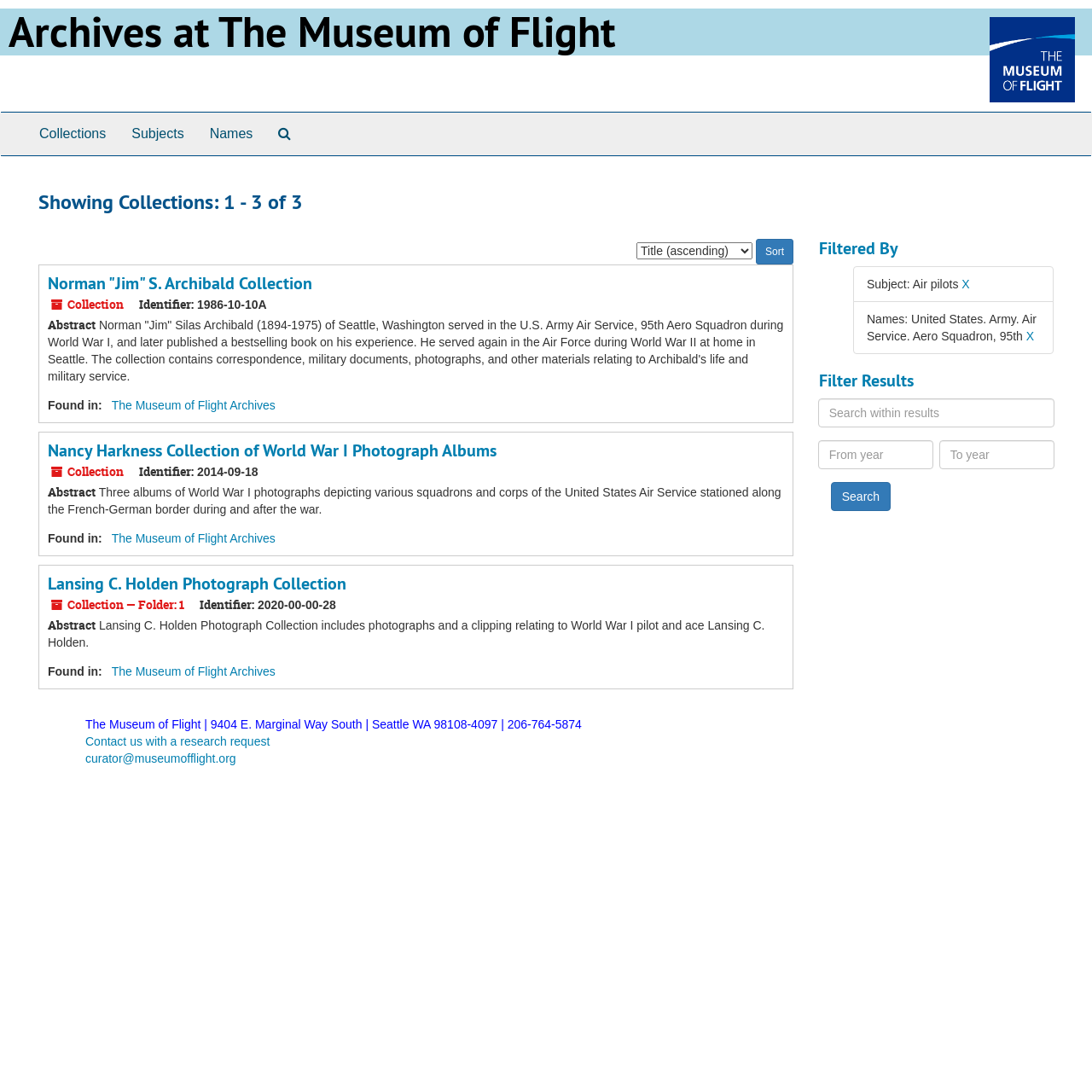Find and extract the text of the primary heading on the webpage.

Archives at The Museum of Flight